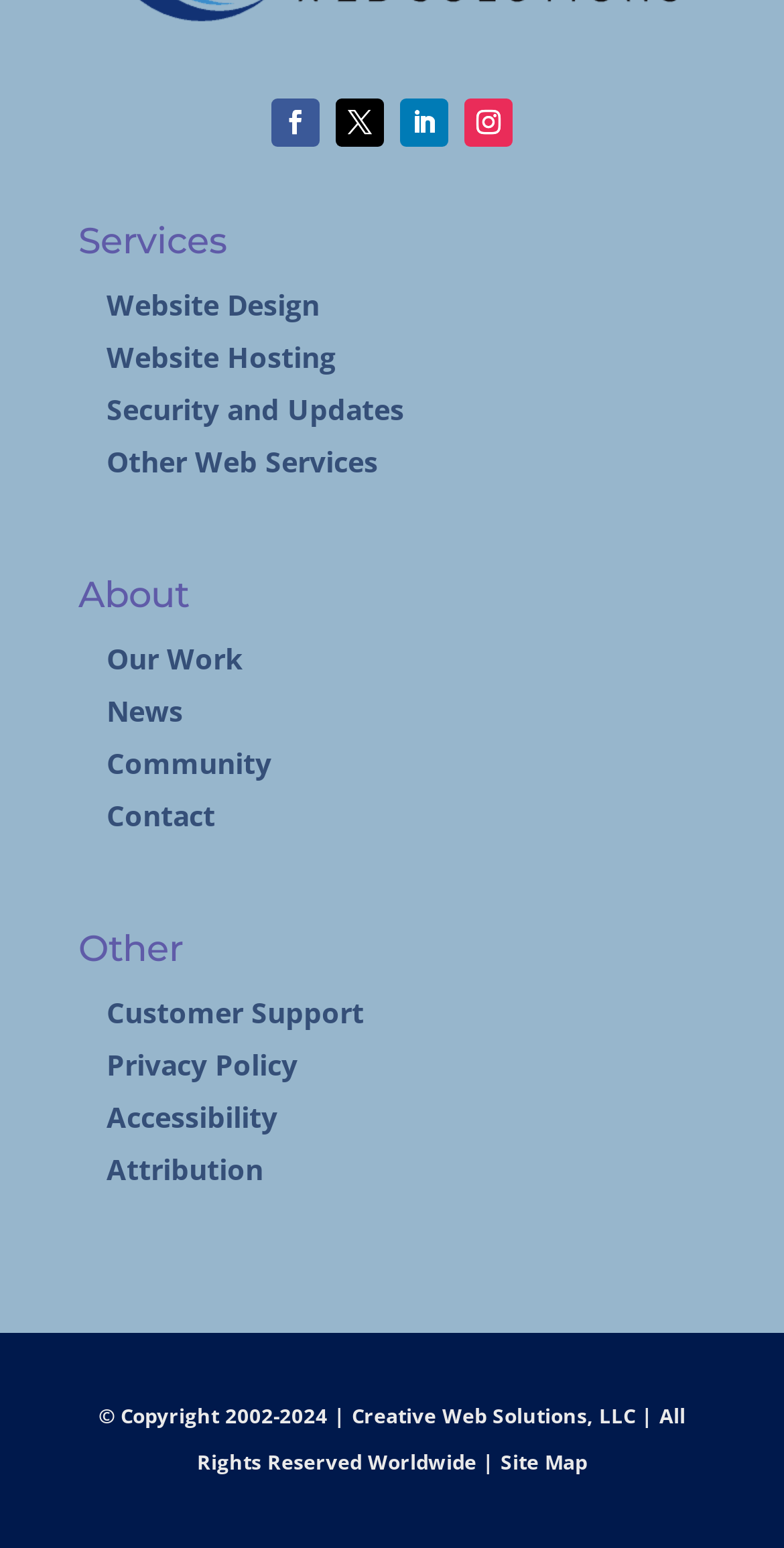Please give a succinct answer to the question in one word or phrase:
What is the last link at the bottom of the page?

Site Map